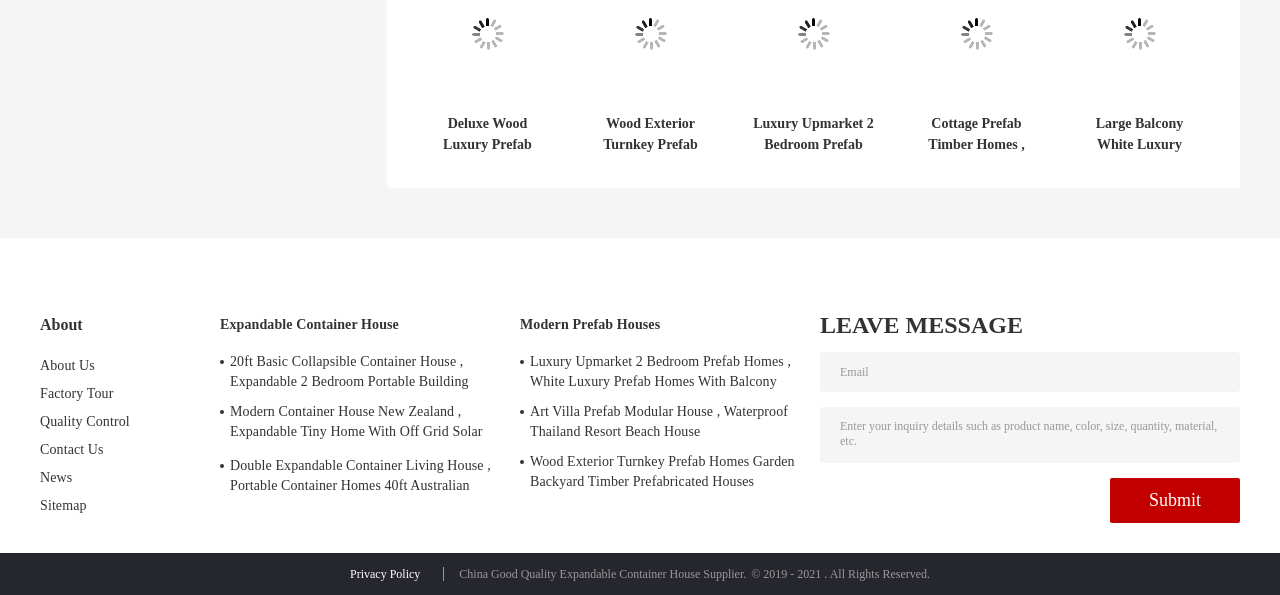Return the bounding box coordinates of the UI element that corresponds to this description: "Modern Prefab Houses". The coordinates must be given as four float numbers in the range of 0 and 1, [left, top, right, bottom].

[0.406, 0.527, 0.641, 0.564]